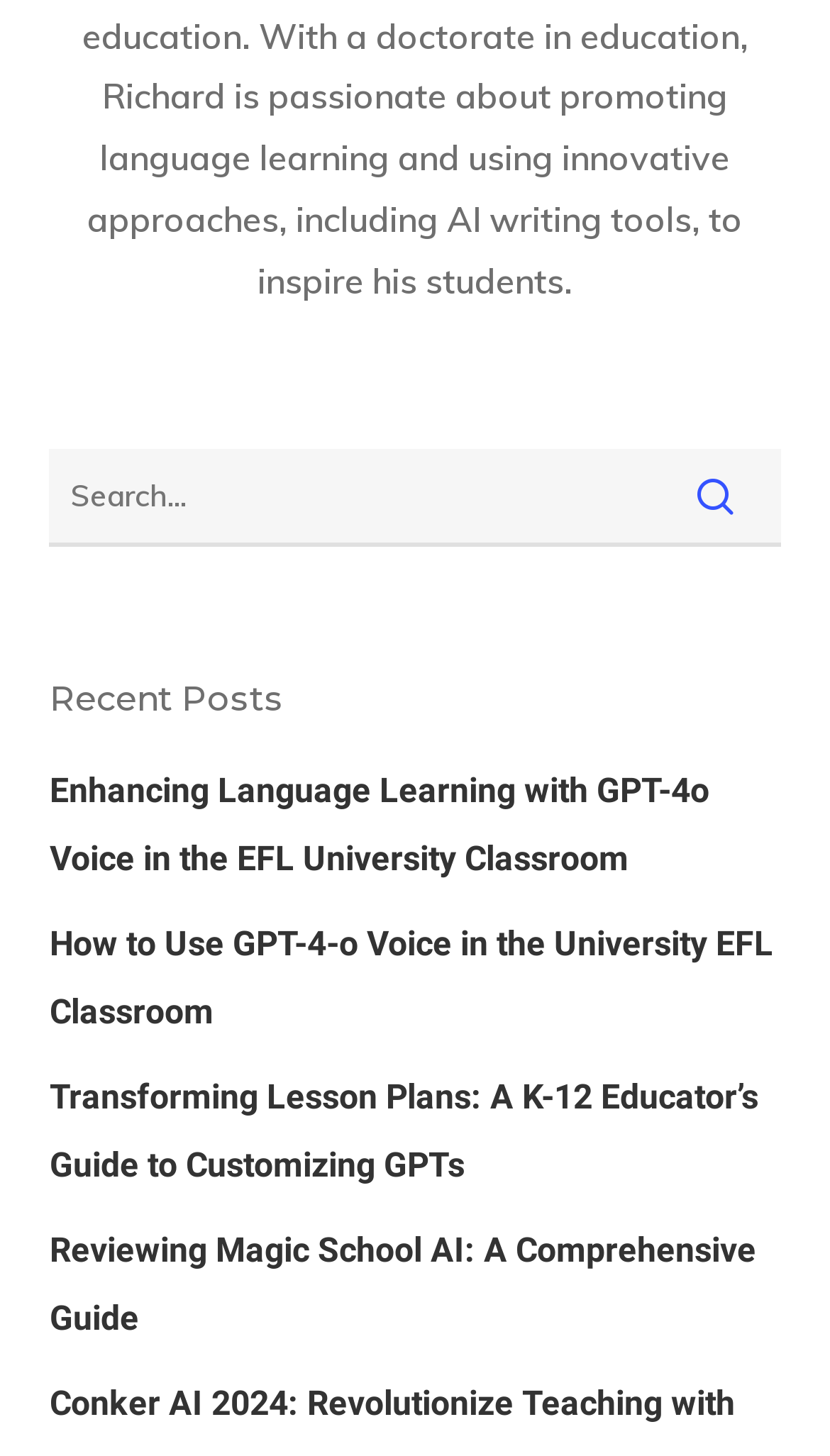Find the bounding box coordinates for the UI element that matches this description: "Search".

[0.784, 0.306, 0.94, 0.376]